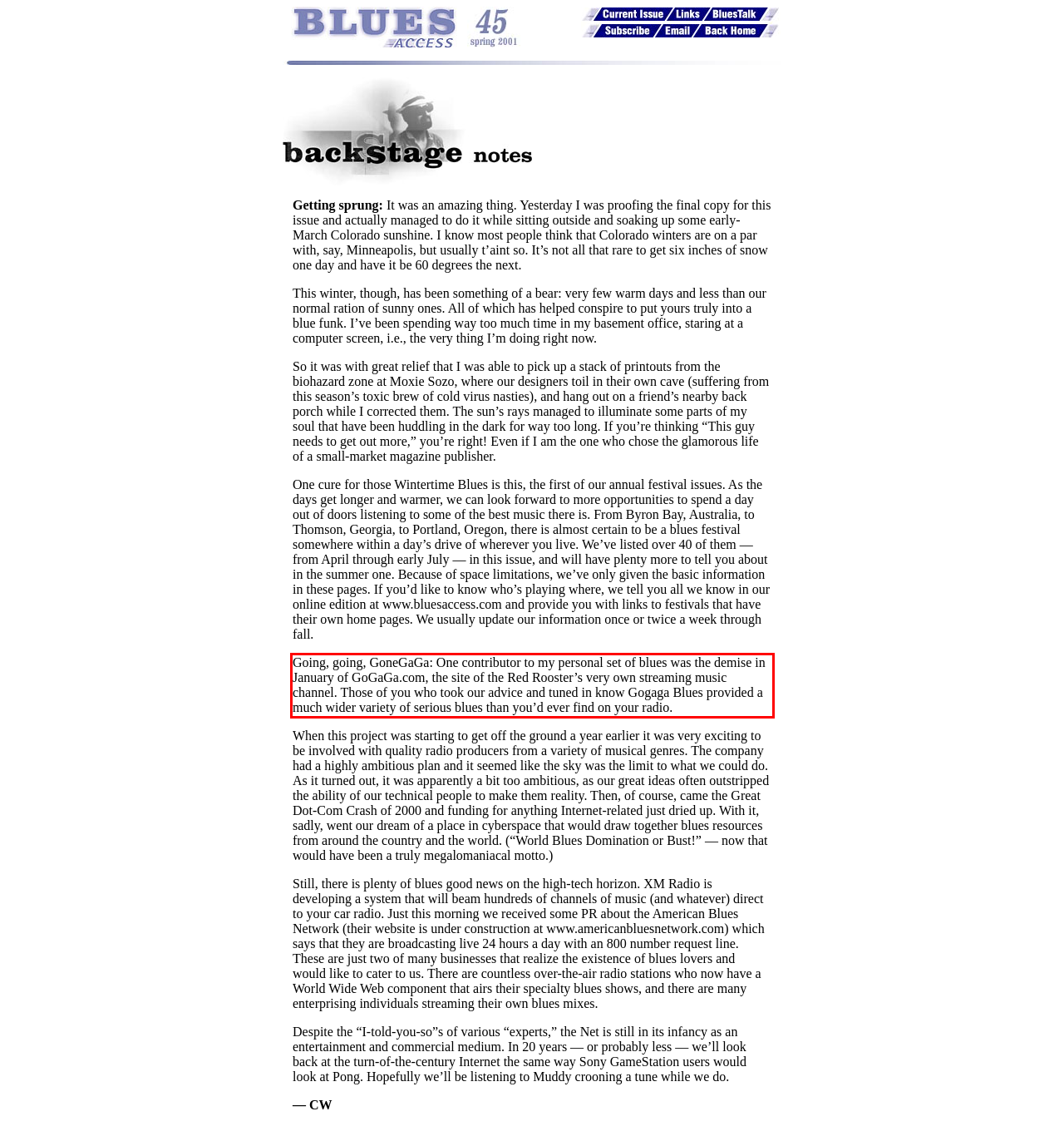You have a screenshot of a webpage with a red bounding box. Identify and extract the text content located inside the red bounding box.

Going, going, GoneGaGa: One contributor to my personal set of blues was the demise in January of GoGaGa.com, the site of the Red Rooster’s very own streaming music channel. Those of you who took our advice and tuned in know Gogaga Blues provided a much wider variety of serious blues than you’d ever find on your radio.